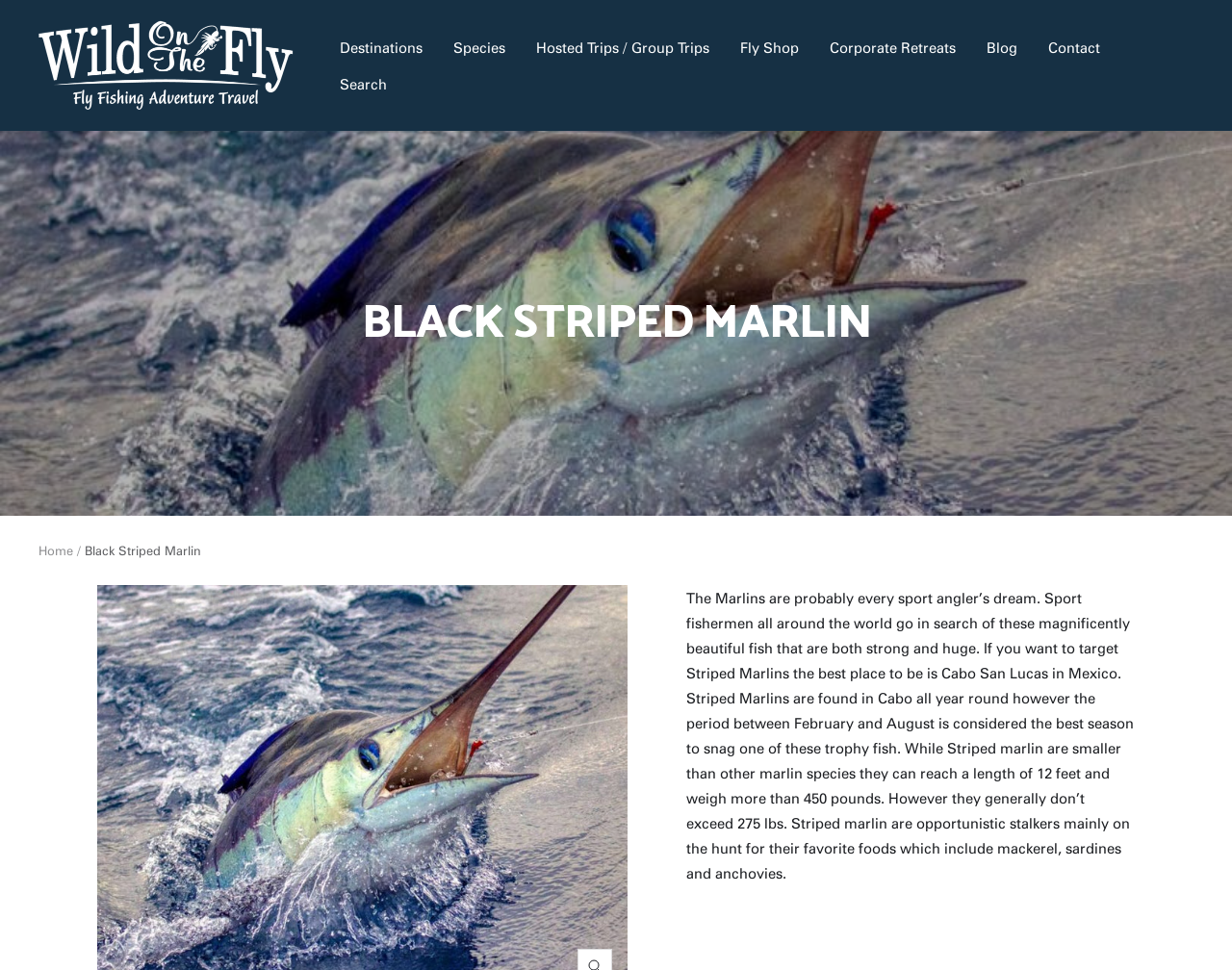Given the description "Search", determine the bounding box of the corresponding UI element.

[0.276, 0.073, 0.314, 0.099]